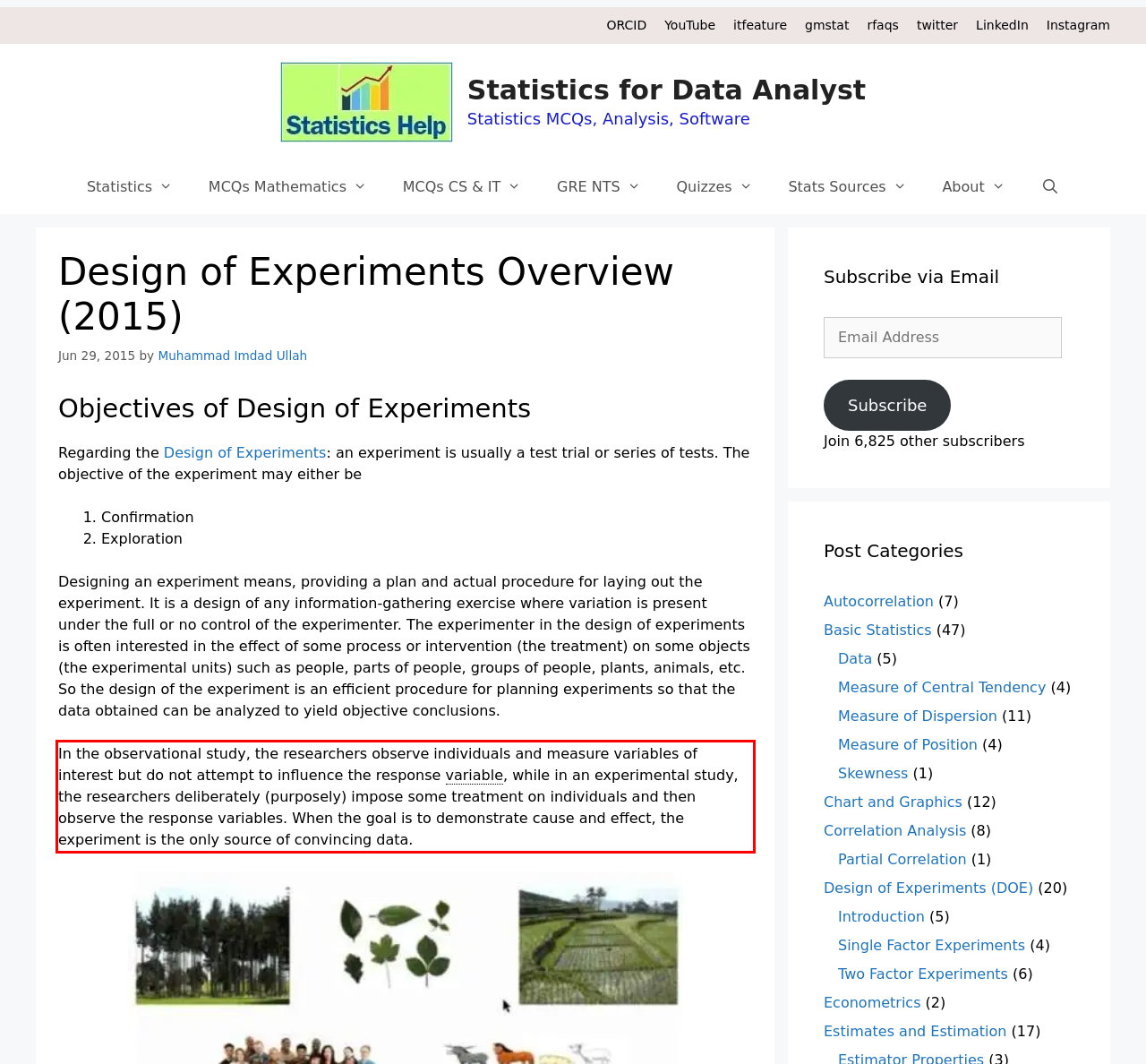Perform OCR on the text inside the red-bordered box in the provided screenshot and output the content.

In the observational study, the researchers observe individuals and measure variables of interest but do not attempt to influence the response variable, while in an experimental study, the researchers deliberately (purposely) impose some treatment on individuals and then observe the response variables. When the goal is to demonstrate cause and effect, the experiment is the only source of convincing data.